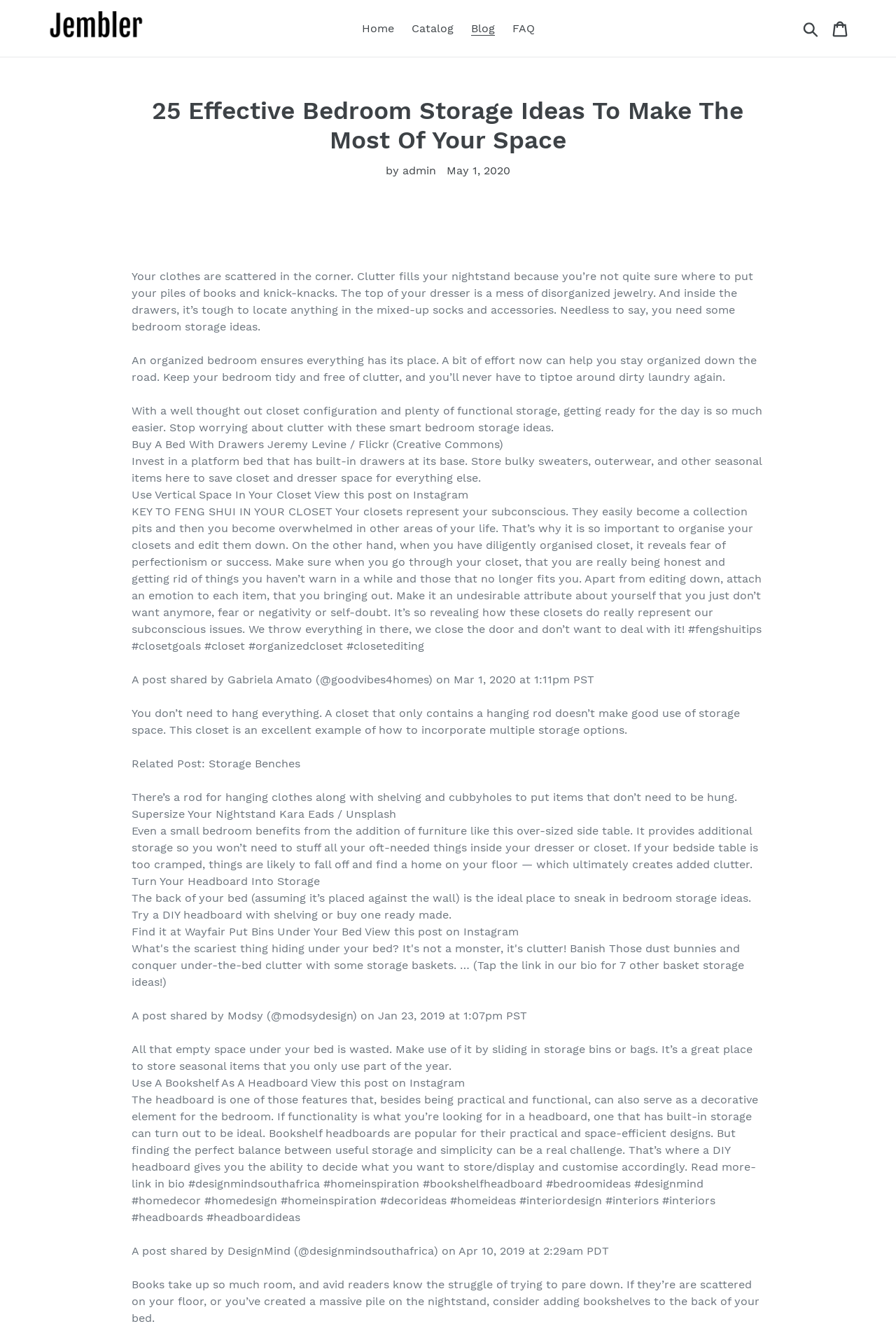Identify the bounding box of the UI element that matches this description: "Animals (35)".

None